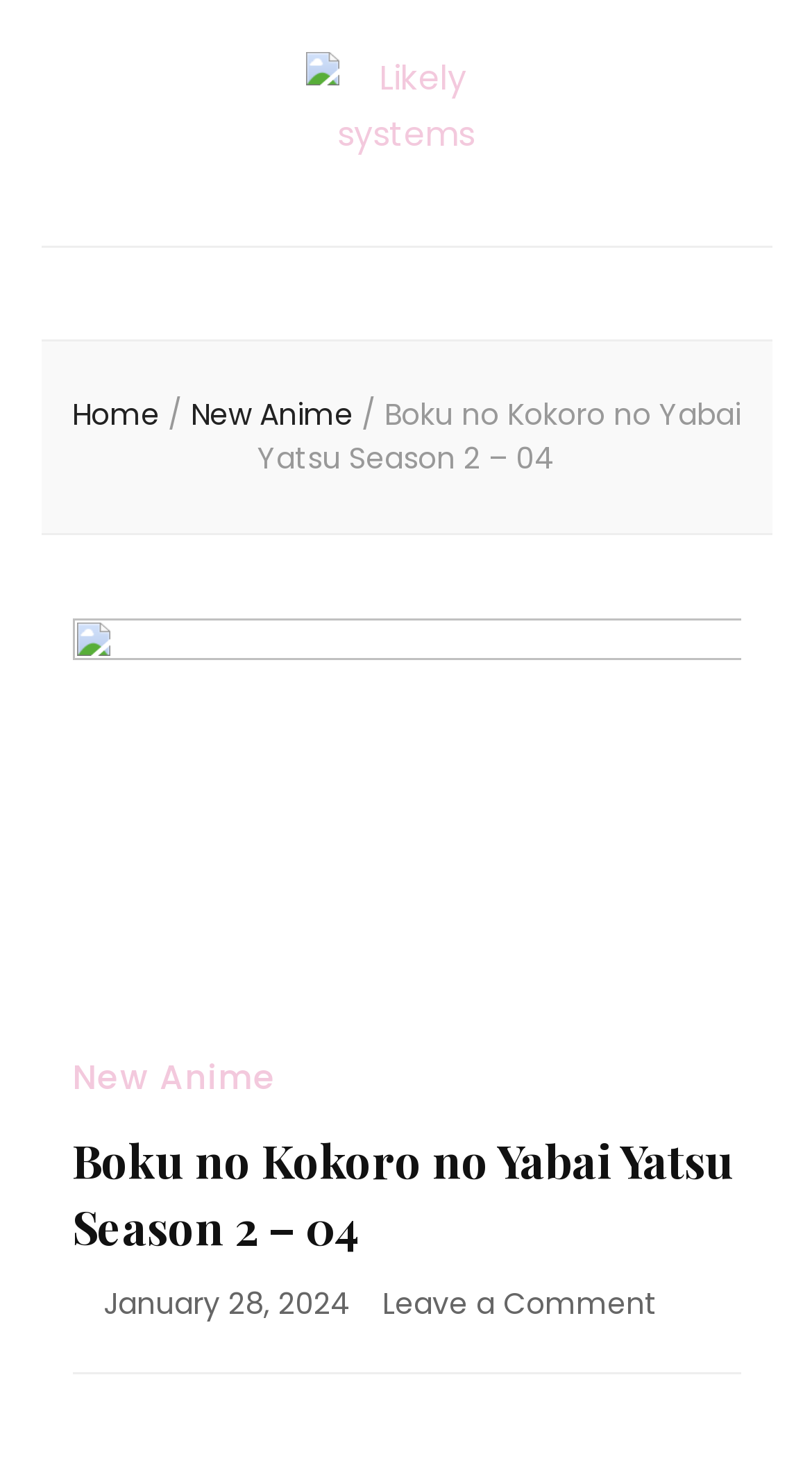Please locate the bounding box coordinates for the element that should be clicked to achieve the following instruction: "leave a comment". Ensure the coordinates are given as four float numbers between 0 and 1, i.e., [left, top, right, bottom].

[0.471, 0.868, 0.809, 0.897]